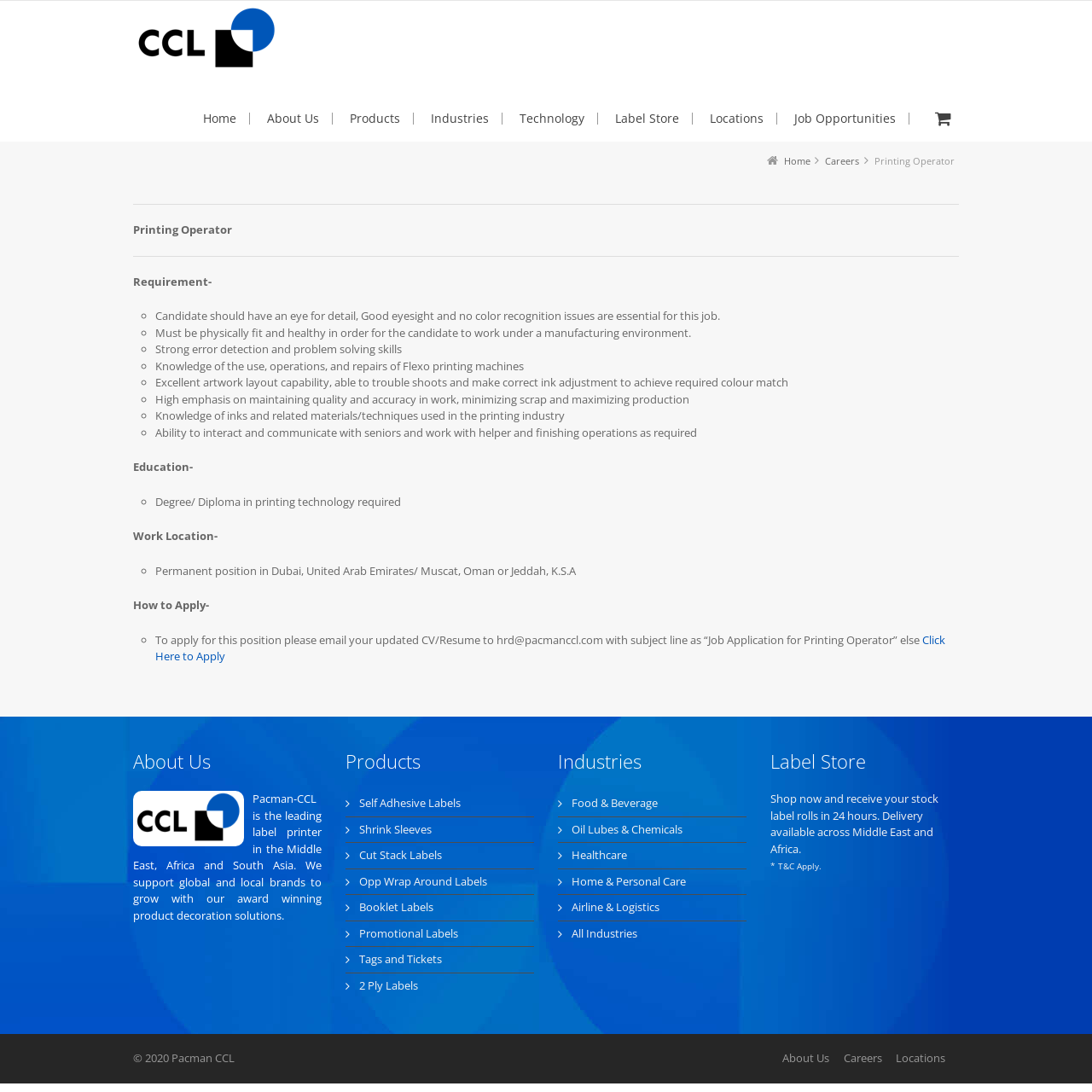How can one apply for the job?
Using the image as a reference, give a one-word or short phrase answer.

Email CV/Resume to hrd@pacmanccl.com